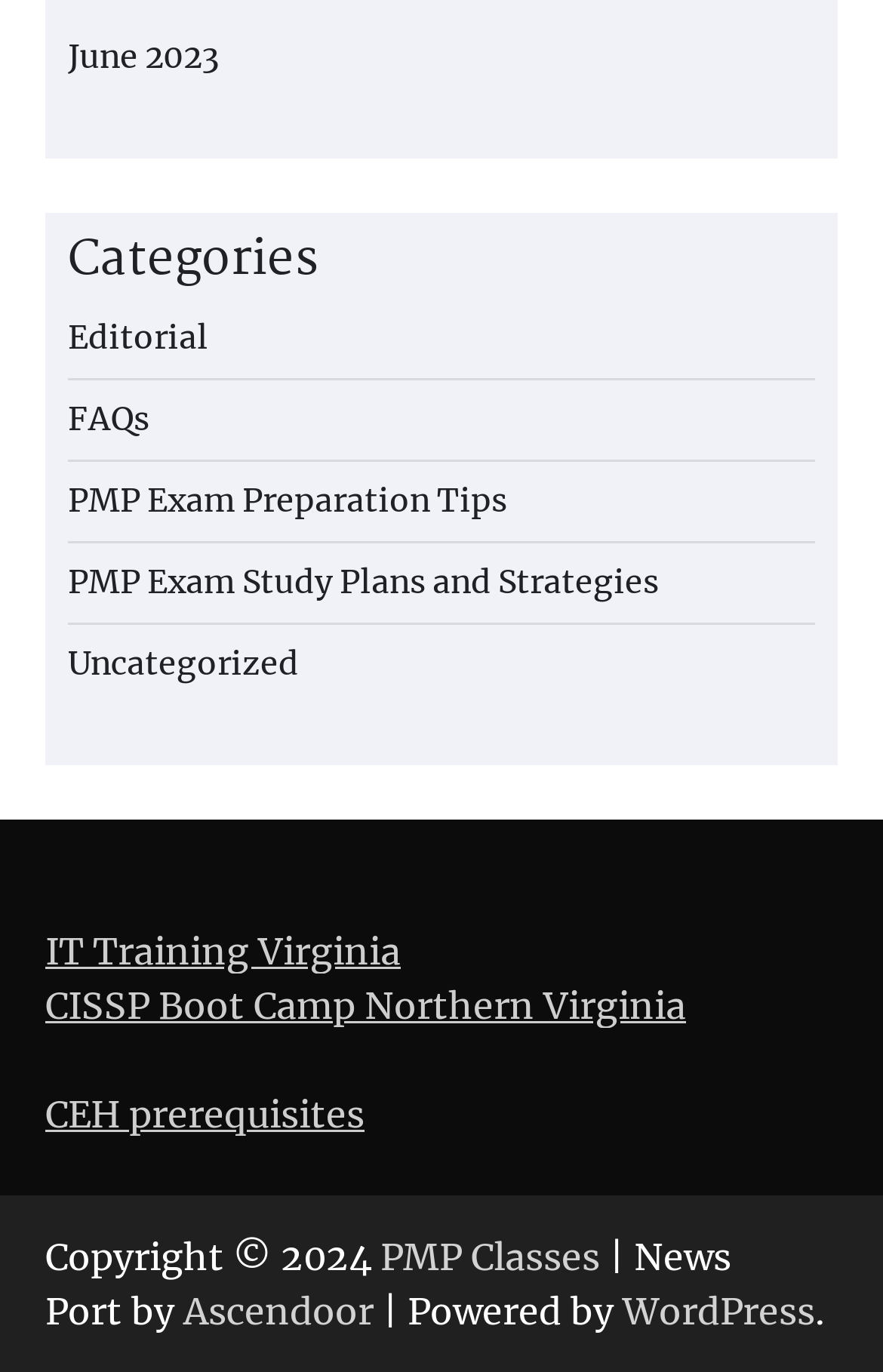What is the position of the link 'FAQs' relative to the link 'Editorial'?
Please give a detailed and elaborate answer to the question based on the image.

By comparing the y1 and y2 coordinates of the bounding boxes of the links 'FAQs' and 'Editorial', I found that the y1 and y2 values of 'FAQs' are greater than those of 'Editorial', which means 'FAQs' is positioned below 'Editorial'.